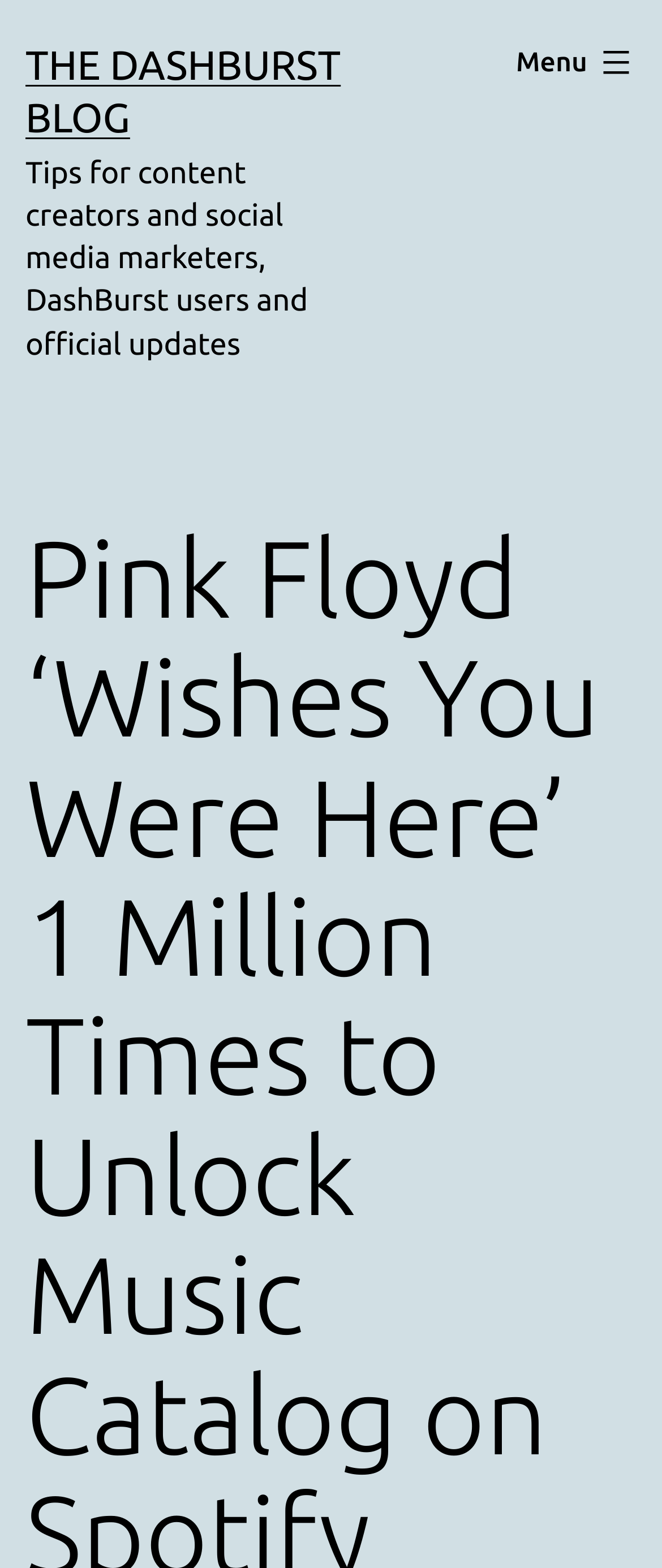Extract the bounding box coordinates for the UI element described by the text: "Menu Close". The coordinates should be in the form of [left, top, right, bottom] with values between 0 and 1.

[0.741, 0.016, 1.0, 0.064]